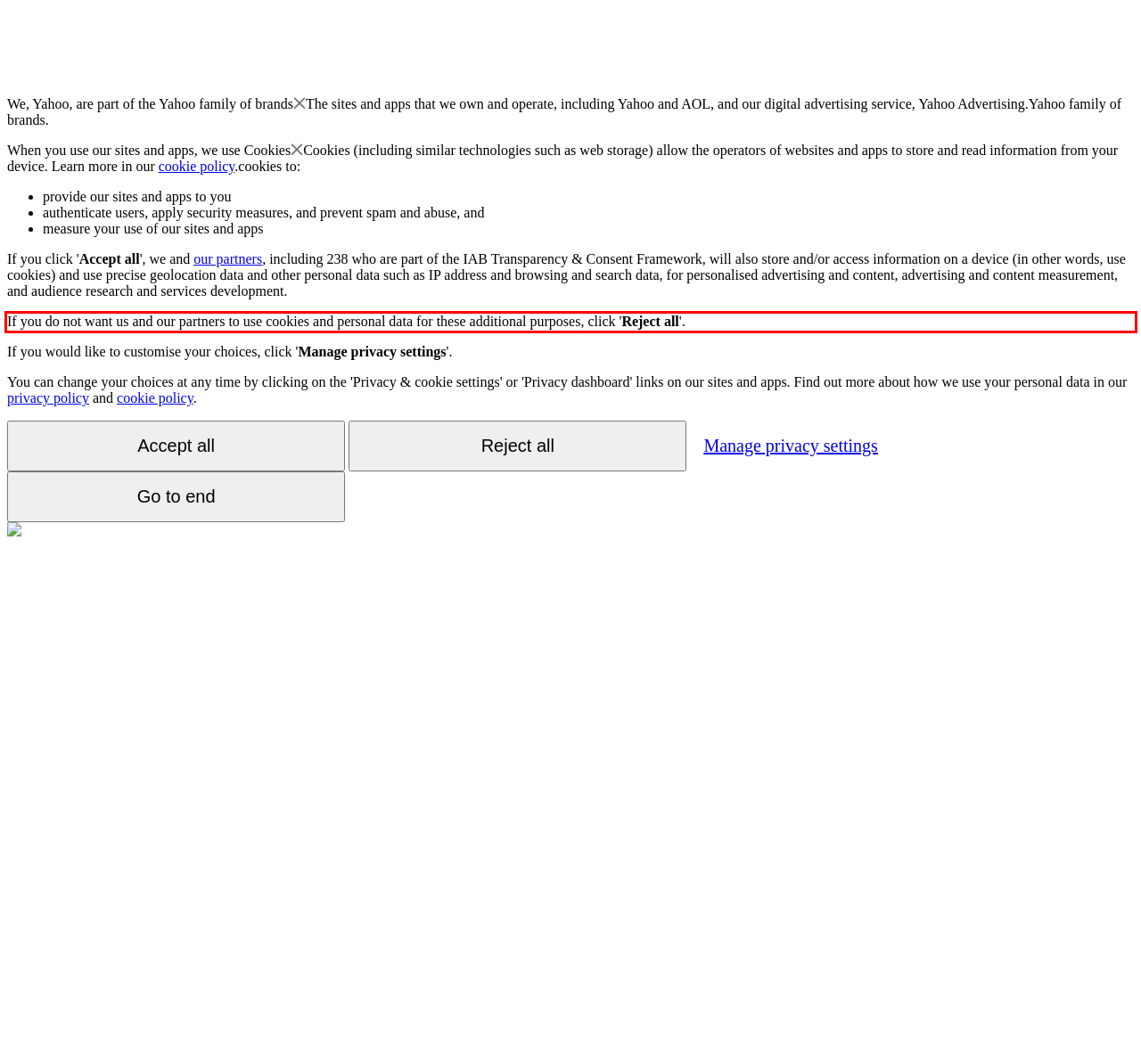Identify the text inside the red bounding box in the provided webpage screenshot and transcribe it.

If you do not want us and our partners to use cookies and personal data for these additional purposes, click 'Reject all'.